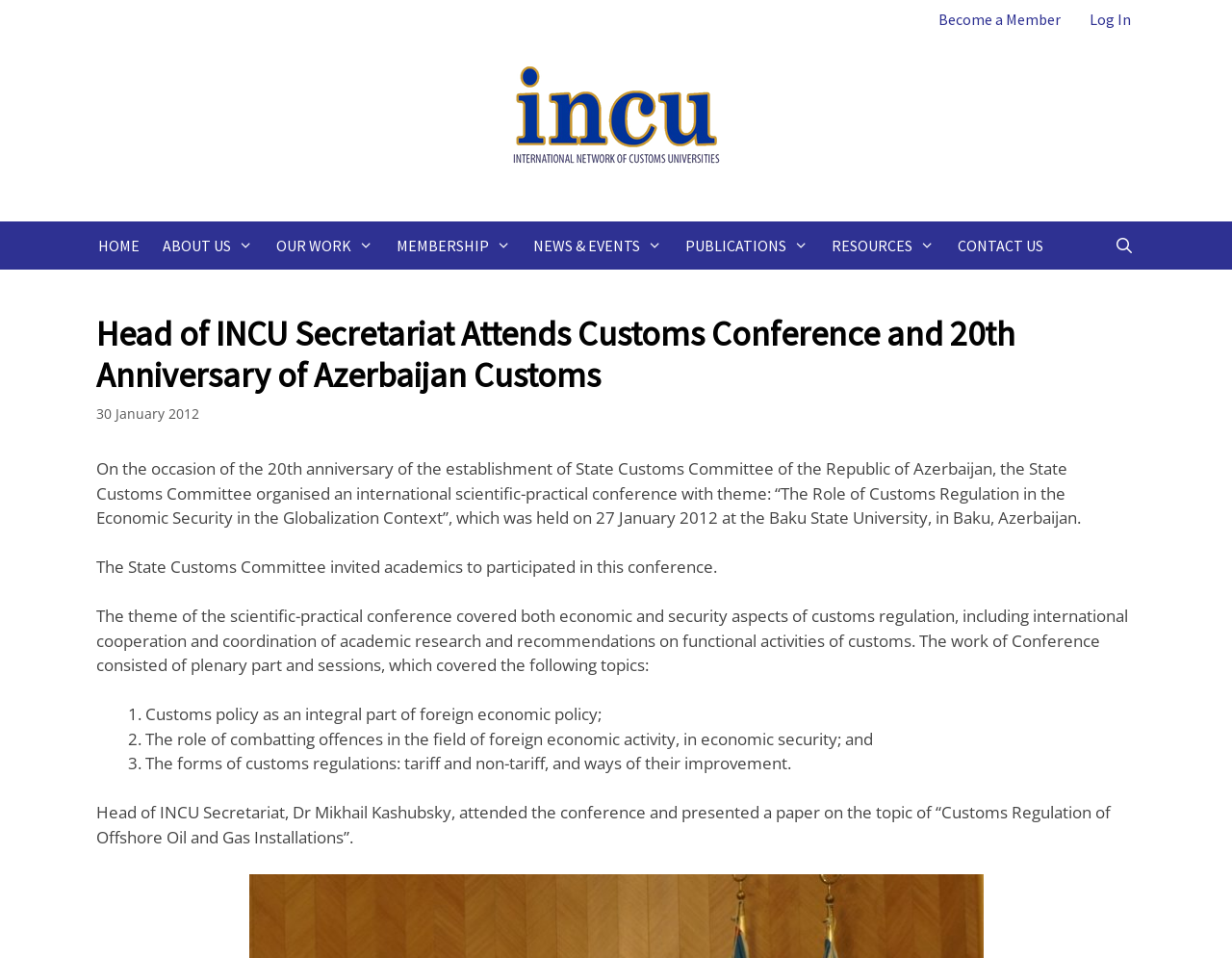Pinpoint the bounding box coordinates of the element to be clicked to execute the instruction: "Search for something".

[0.895, 0.231, 0.93, 0.281]